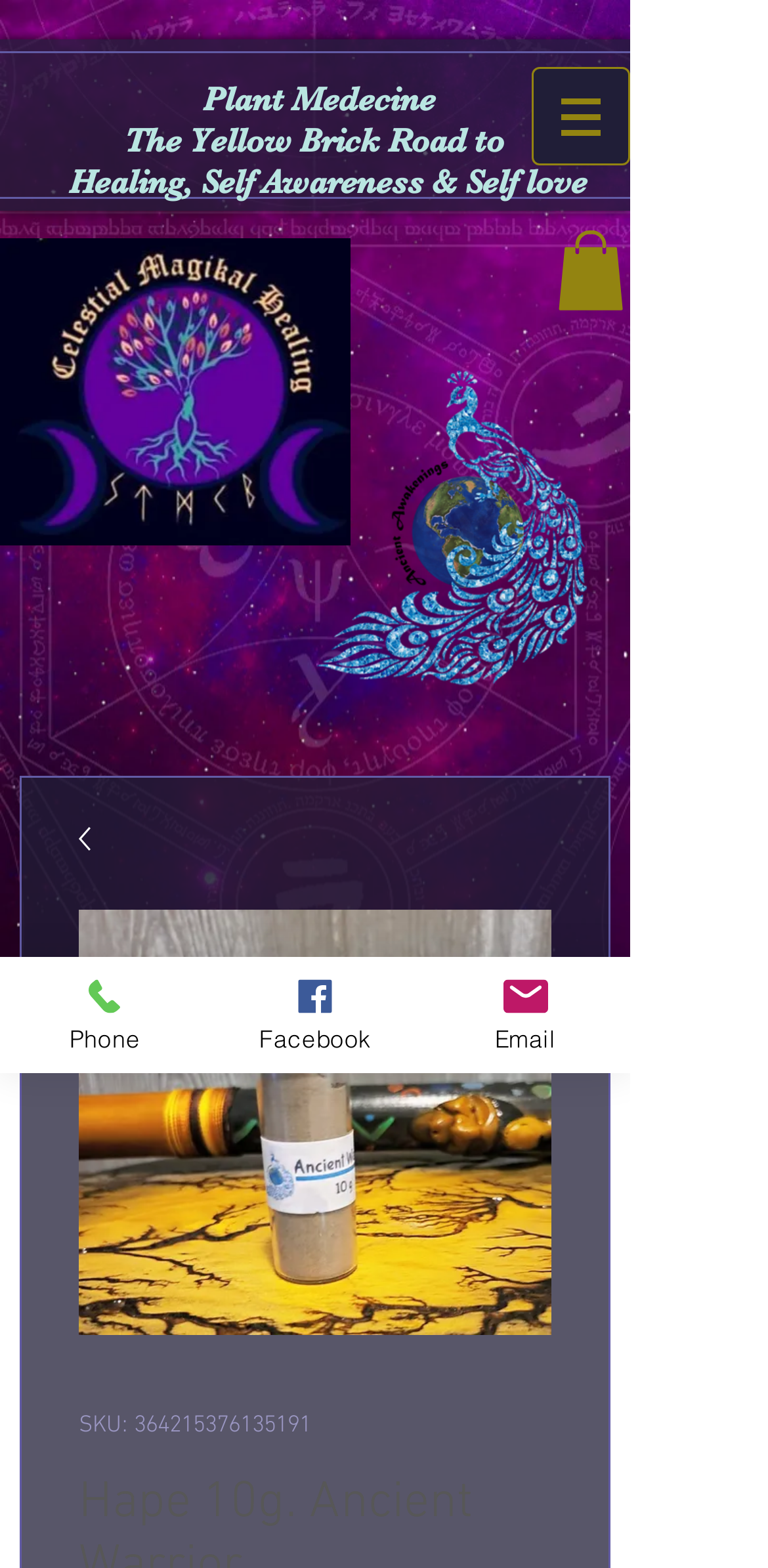Reply to the question with a single word or phrase:
What is the name of the product on this page?

Ancient Warrior